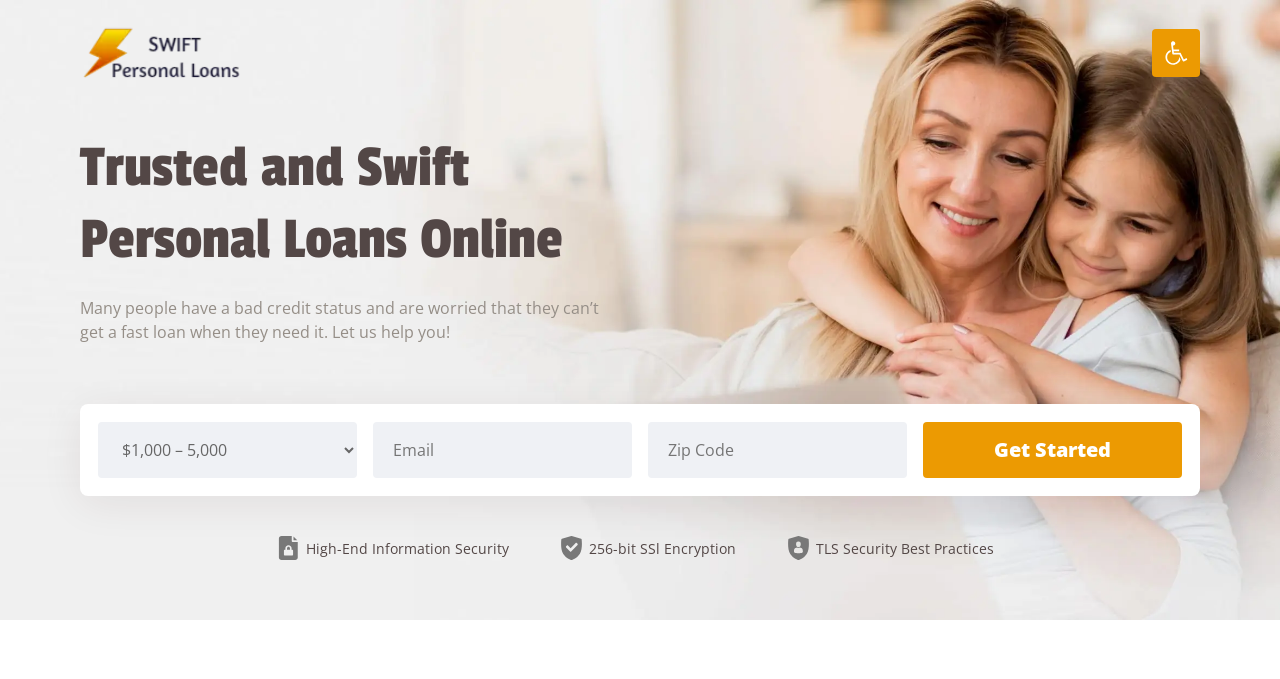What is the target audience for this loan service?
Based on the screenshot, provide a one-word or short-phrase response.

People with bad credit